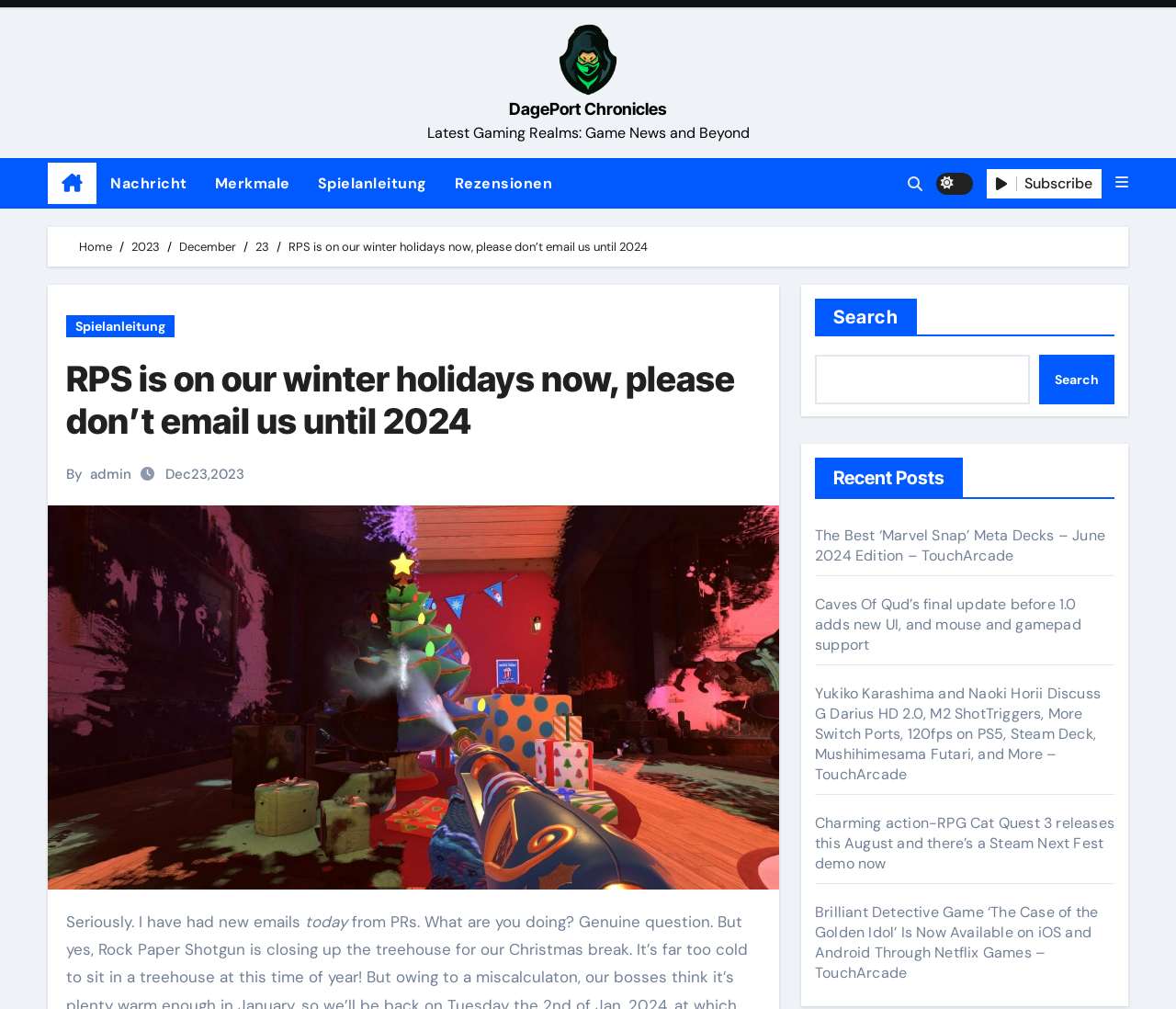Please provide the bounding box coordinates for the UI element as described: "DagePort Chronicles". The coordinates must be four floats between 0 and 1, represented as [left, top, right, bottom].

[0.433, 0.099, 0.567, 0.118]